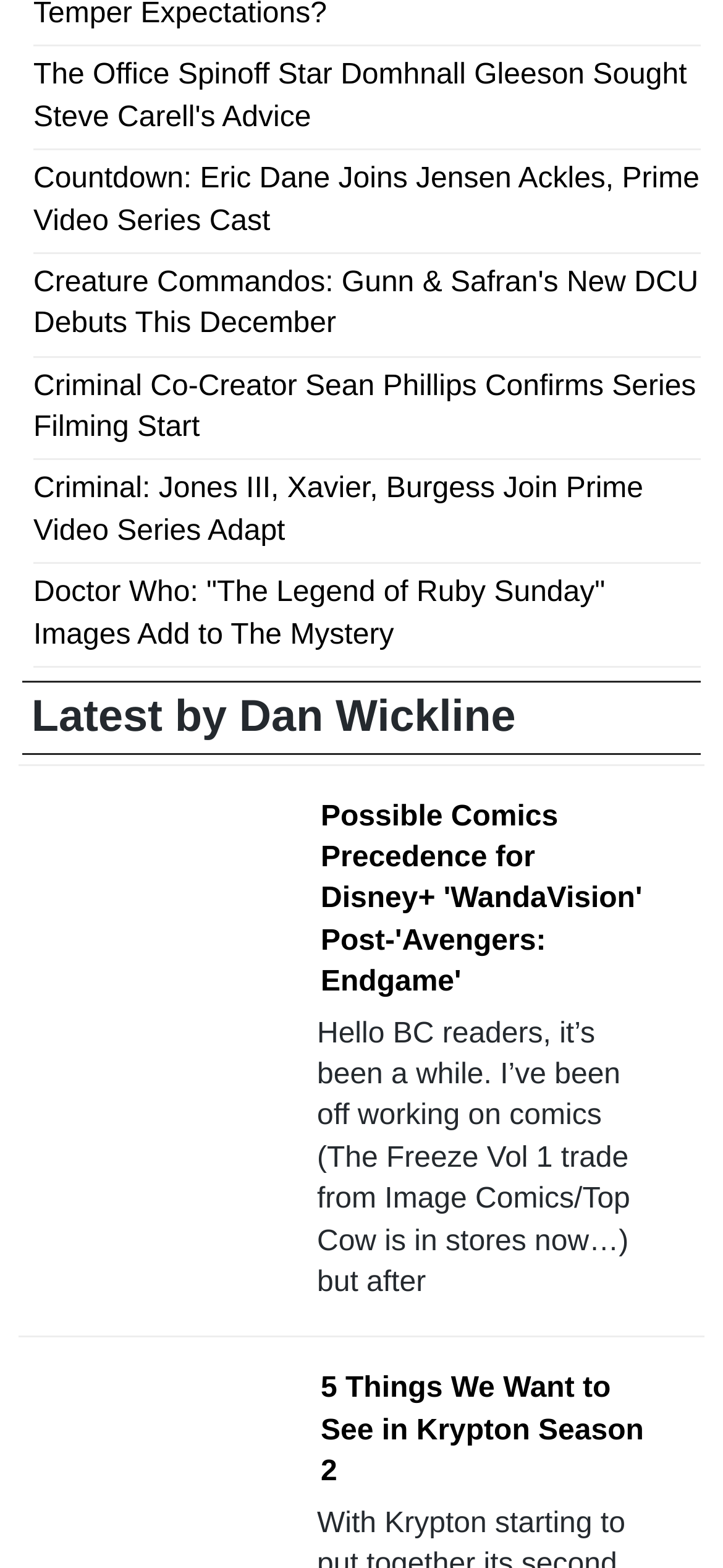Is there an image in the article?
Answer the question with just one word or phrase using the image.

Yes